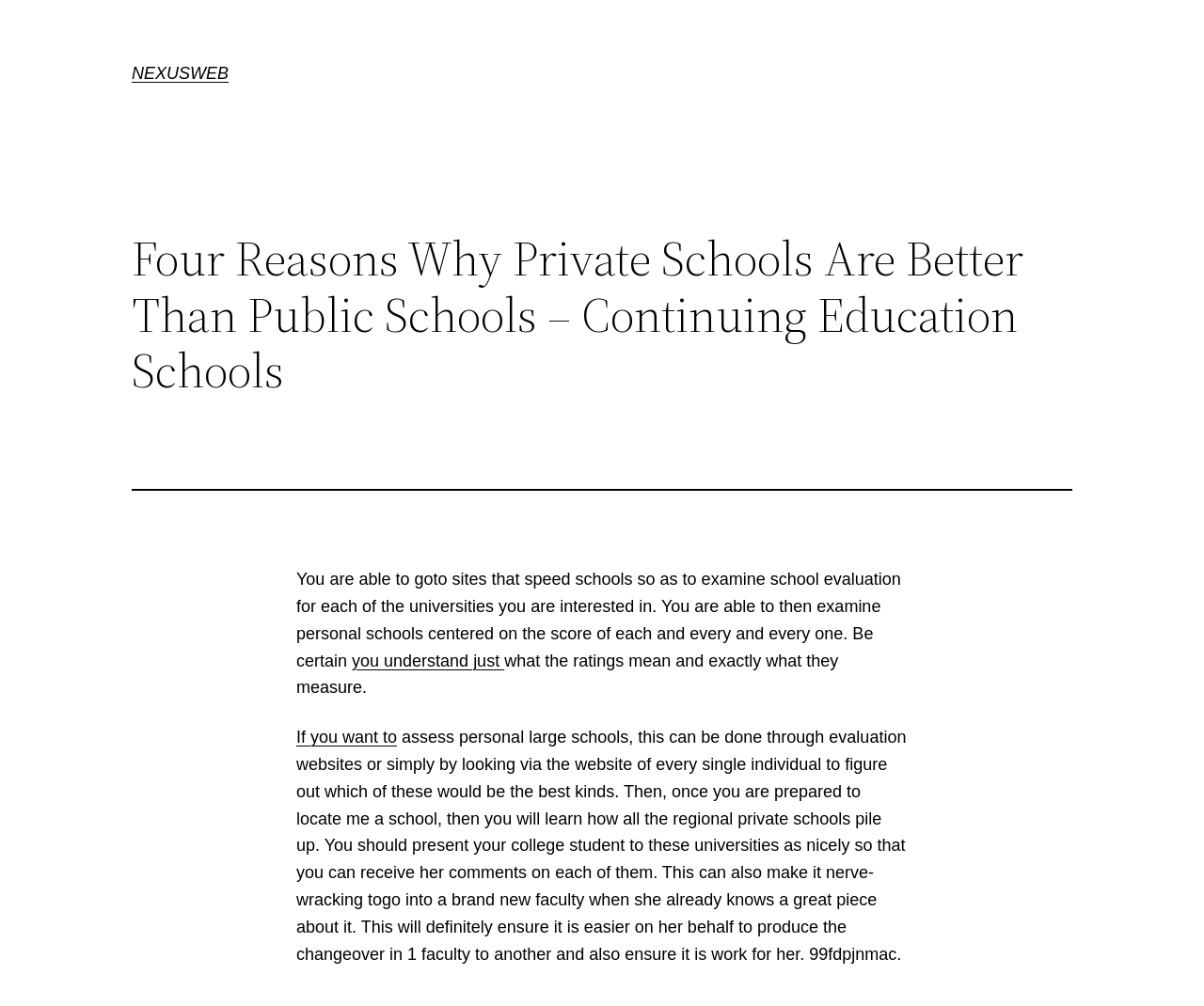Please answer the following question as detailed as possible based on the image: 
What is the benefit of presenting your student to the universities?

The benefit of presenting your student to the universities is that it will make the transition to a new school easier for them, as they will already have some knowledge about the school and can provide their feedback on each of them.